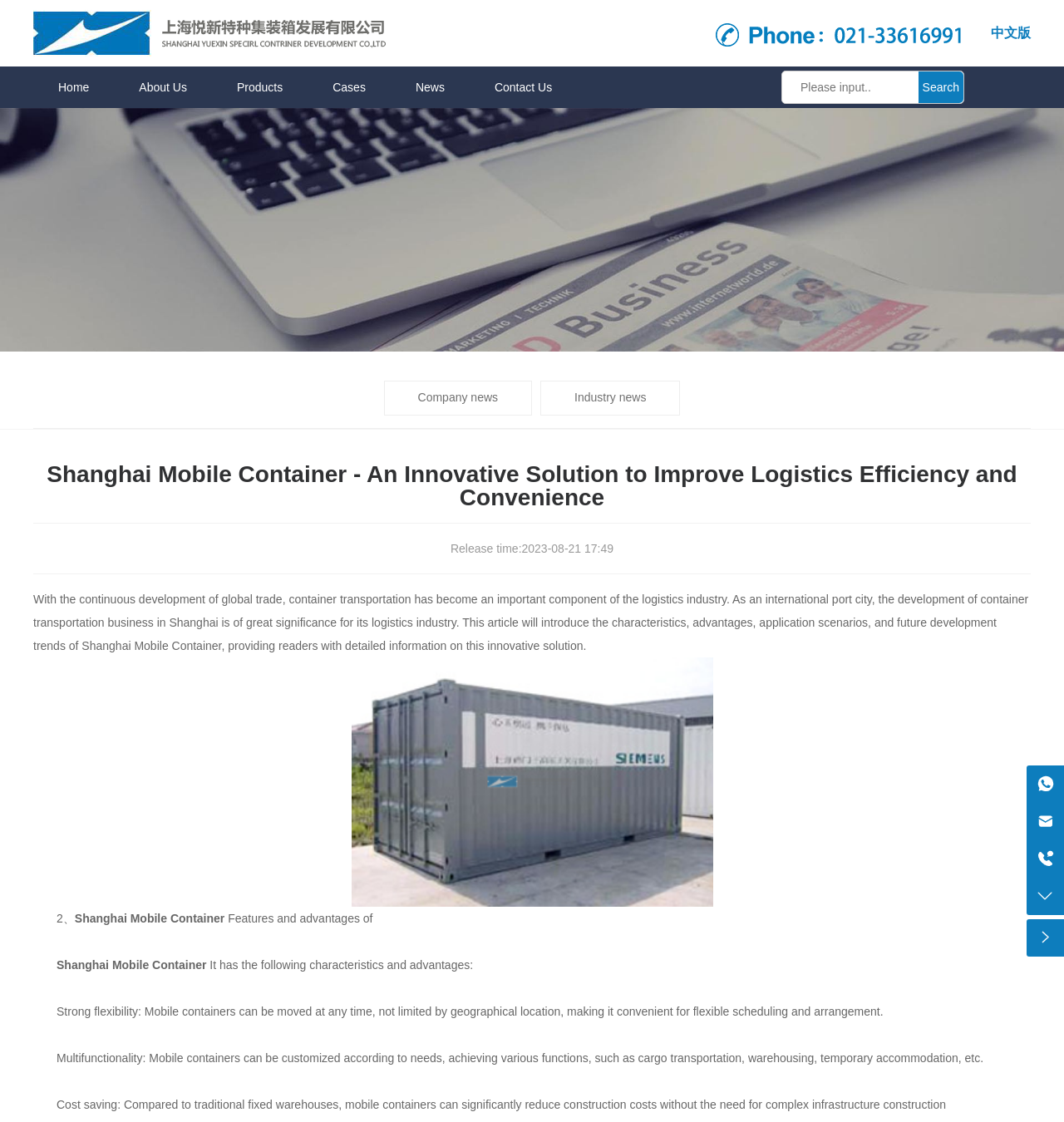What is the purpose of Shanghai Mobile Container?
Deliver a detailed and extensive answer to the question.

The purpose of Shanghai Mobile Container can be inferred from the introduction section of the webpage, where it is written that 'Shanghai Mobile Container - An Innovative Solution to Improve Logistics Efficiency and Convenience'.